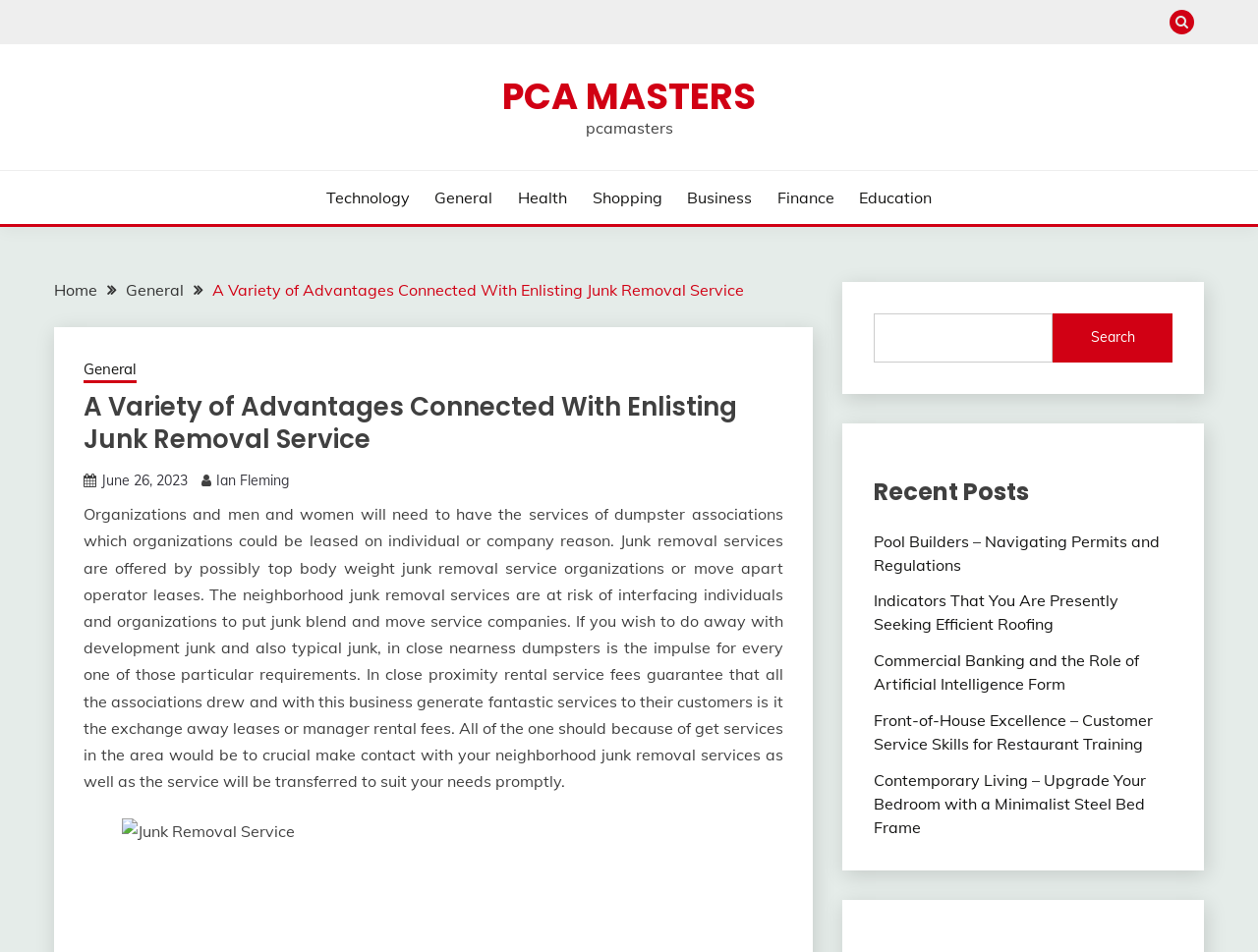What is the date of the article?
Answer with a single word or phrase, using the screenshot for reference.

June 26, 2023